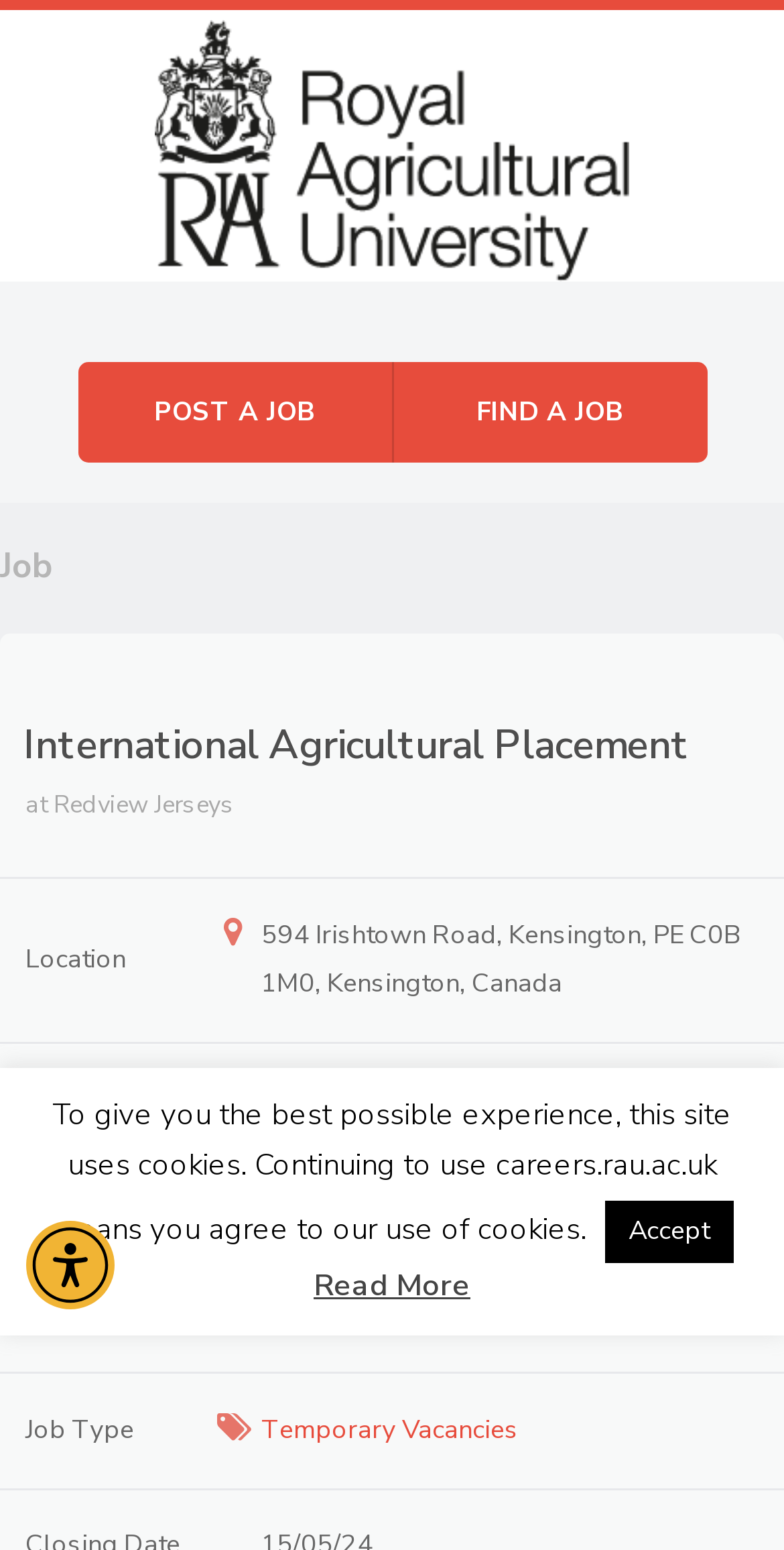Give a succinct answer to this question in a single word or phrase: 
How many links are available in the menu?

2